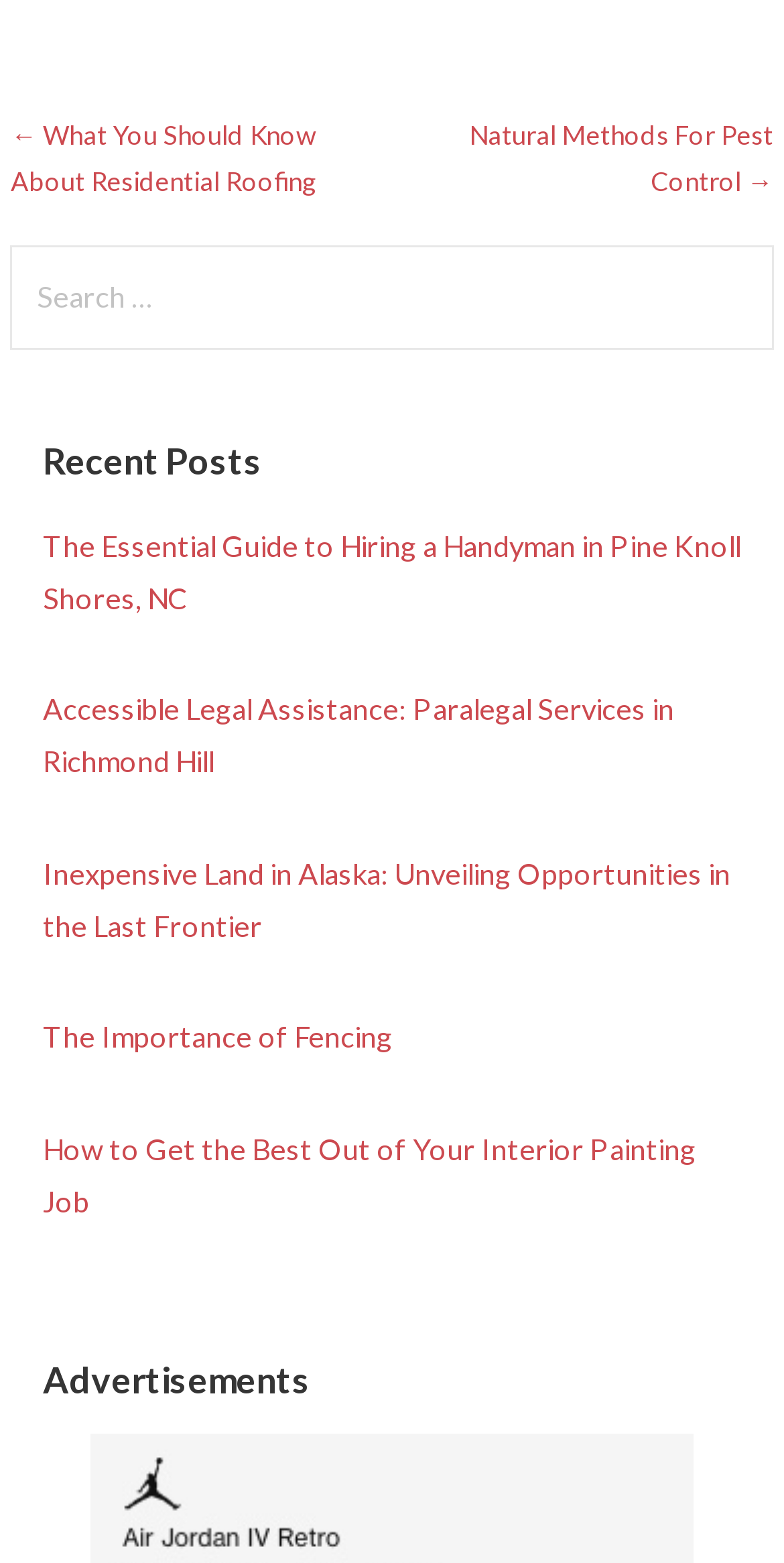Answer the question with a single word or phrase: 
How many elements are in the navigation section?

3